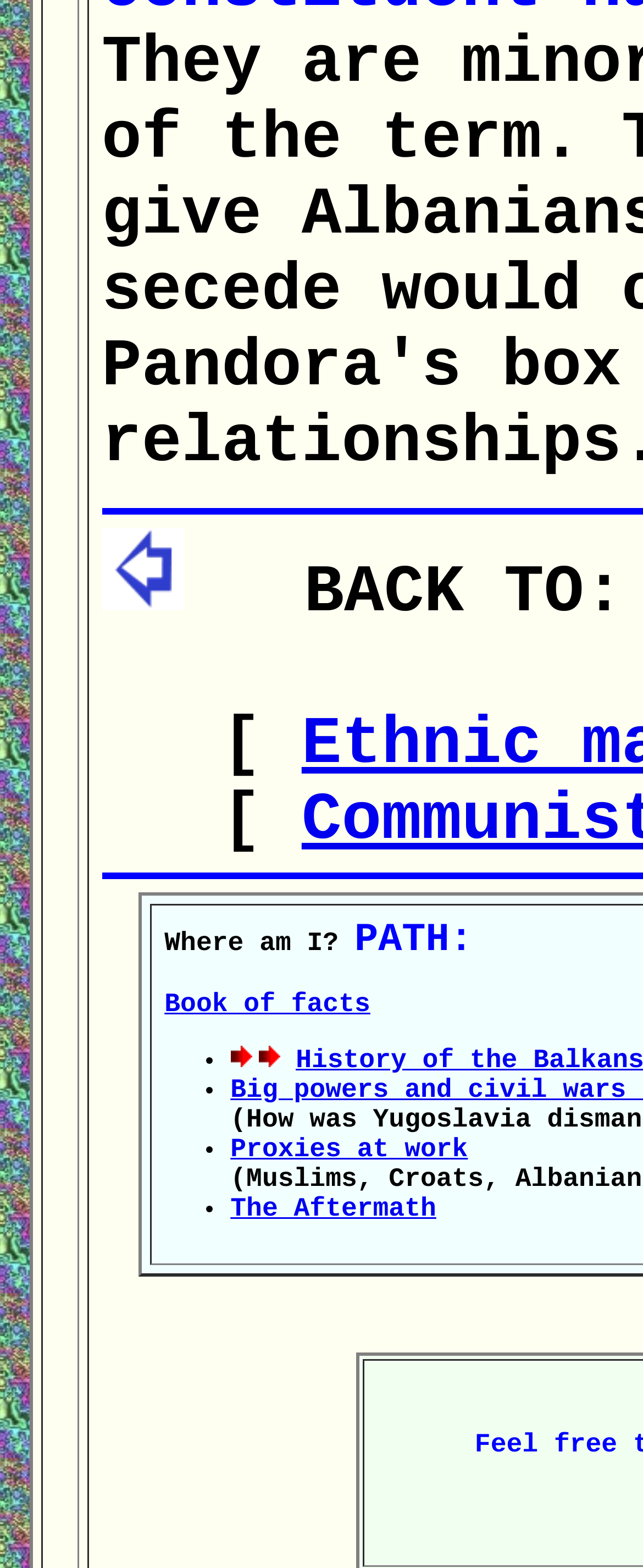Find the bounding box of the UI element described as: "The Aftermath". The bounding box coordinates should be given as four float values between 0 and 1, i.e., [left, top, right, bottom].

[0.358, 0.761, 0.678, 0.78]